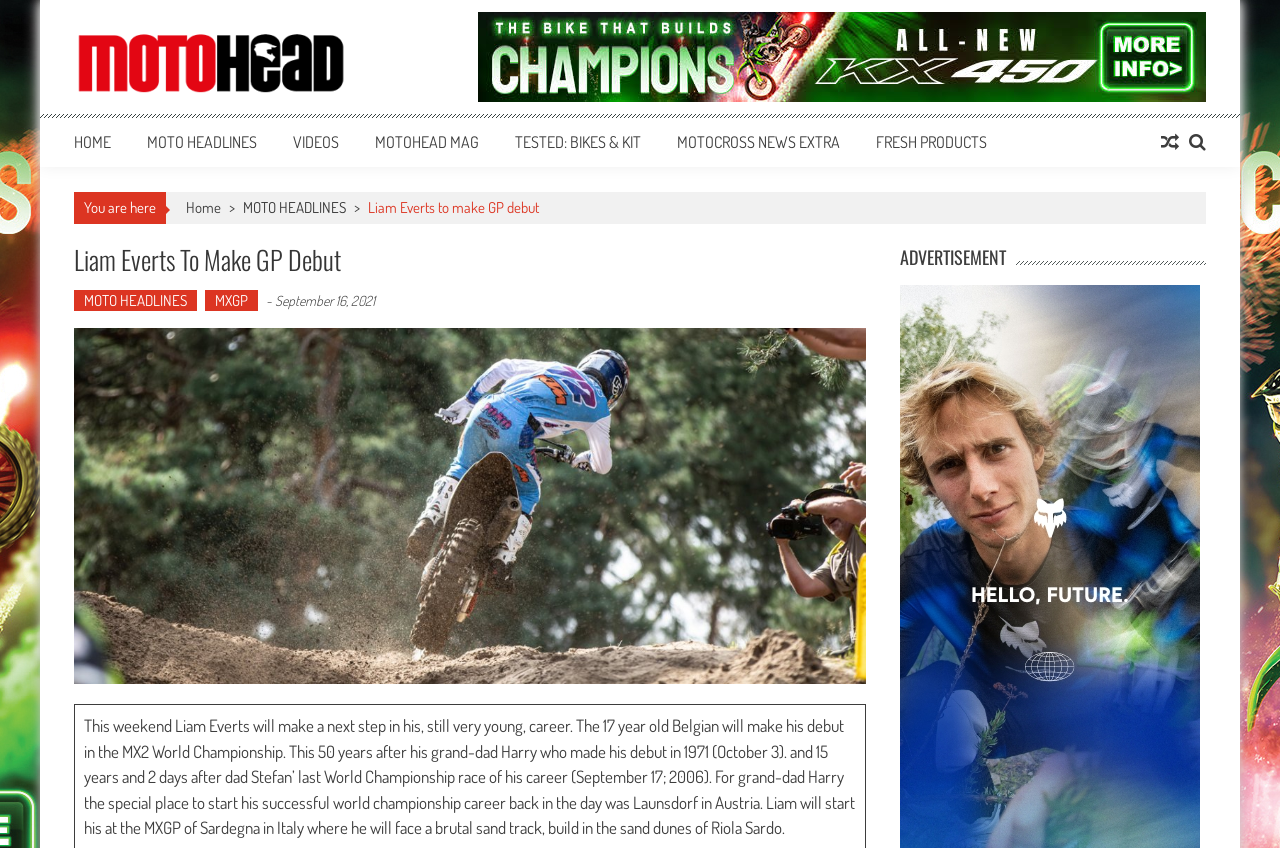Determine the bounding box coordinates of the section I need to click to execute the following instruction: "visit HOME page". Provide the coordinates as four float numbers between 0 and 1, i.e., [left, top, right, bottom].

[0.058, 0.156, 0.087, 0.179]